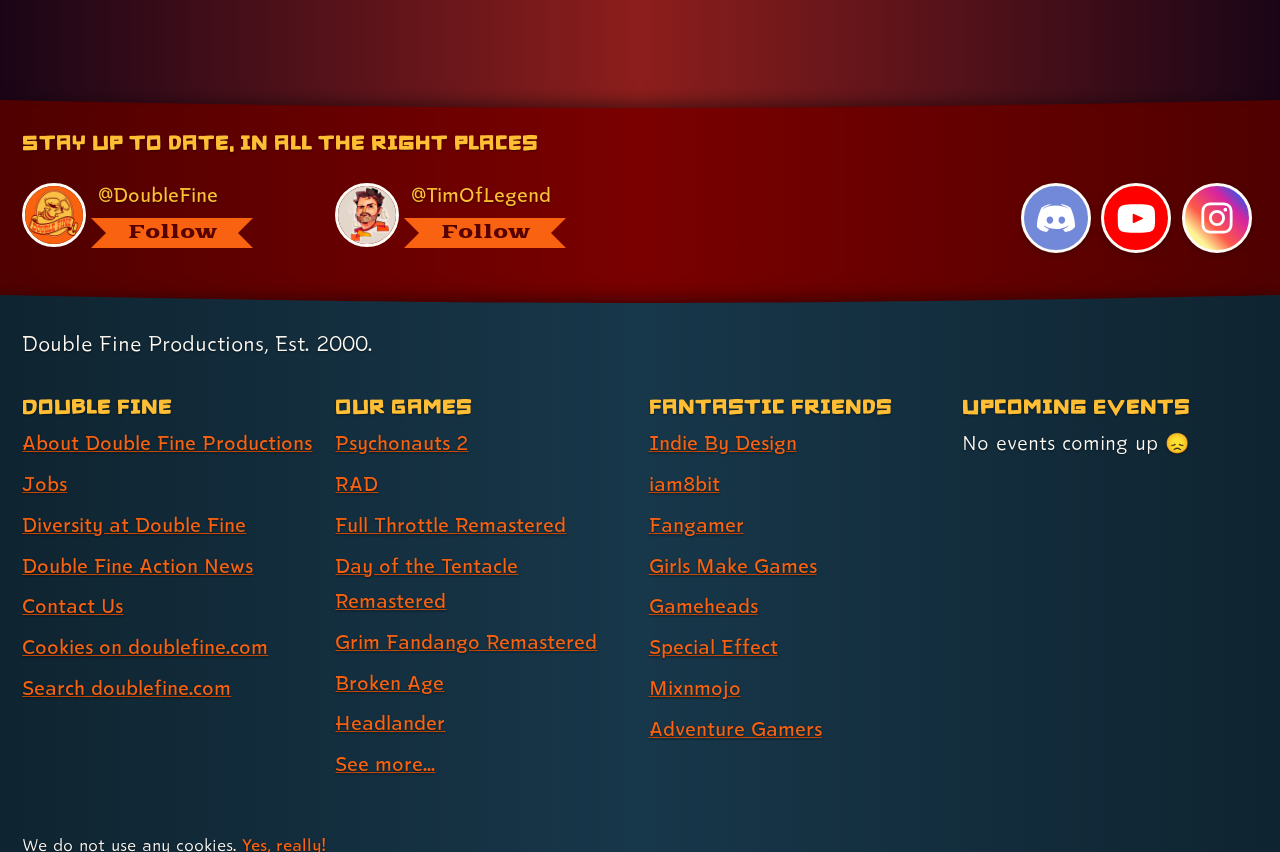What is the text of the heading in the 'Fantastic Friends' section?
Can you offer a detailed and complete answer to this question?

The heading in the 'Fantastic Friends' section is a static text element that contains the text 'Fantastic Friends', which is located at the top of the section.